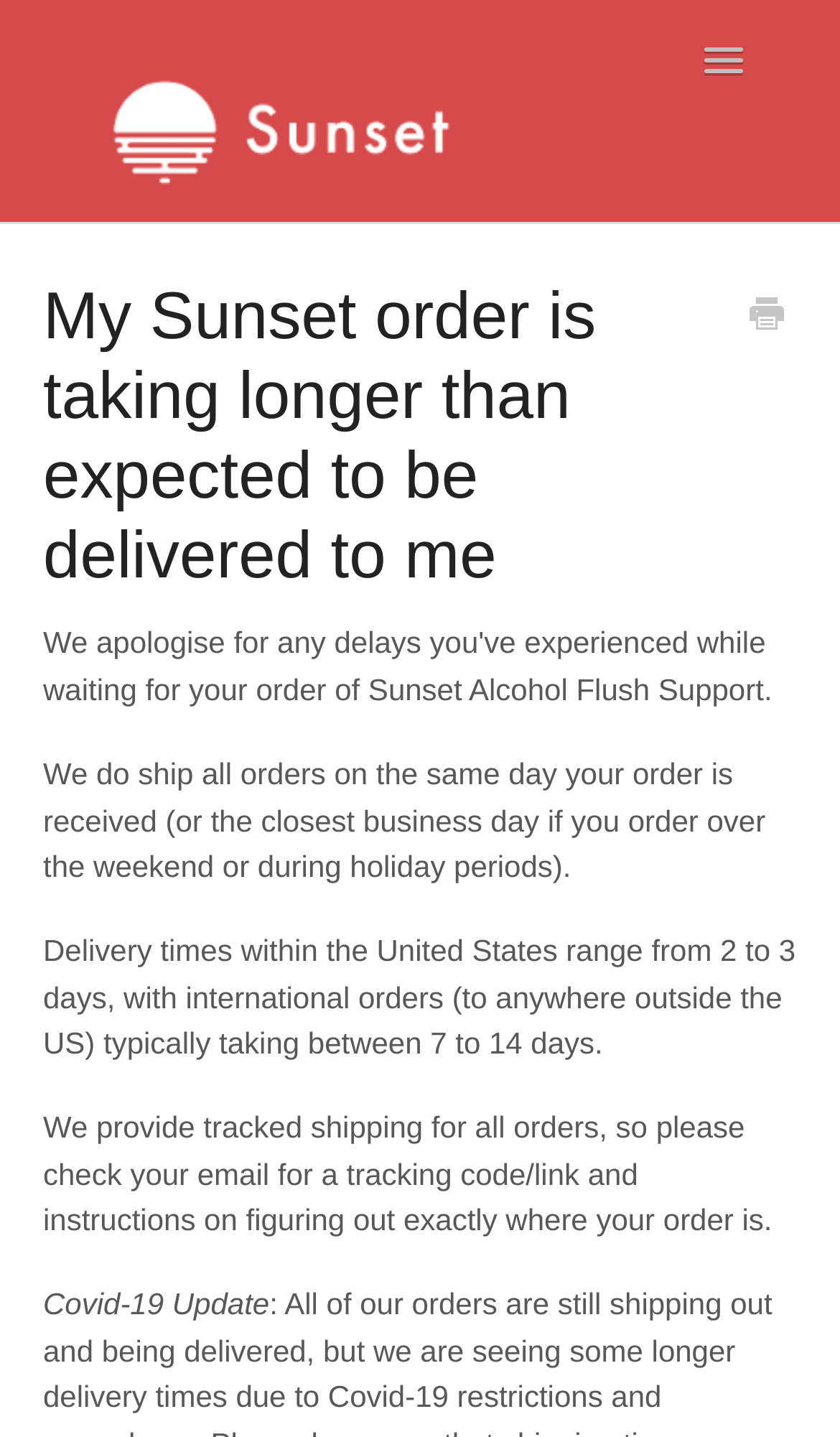Identify the bounding box coordinates of the clickable region necessary to fulfill the following instruction: "toggle navigation". The bounding box coordinates should be four float numbers between 0 and 1, i.e., [left, top, right, bottom].

[0.813, 0.021, 0.91, 0.063]